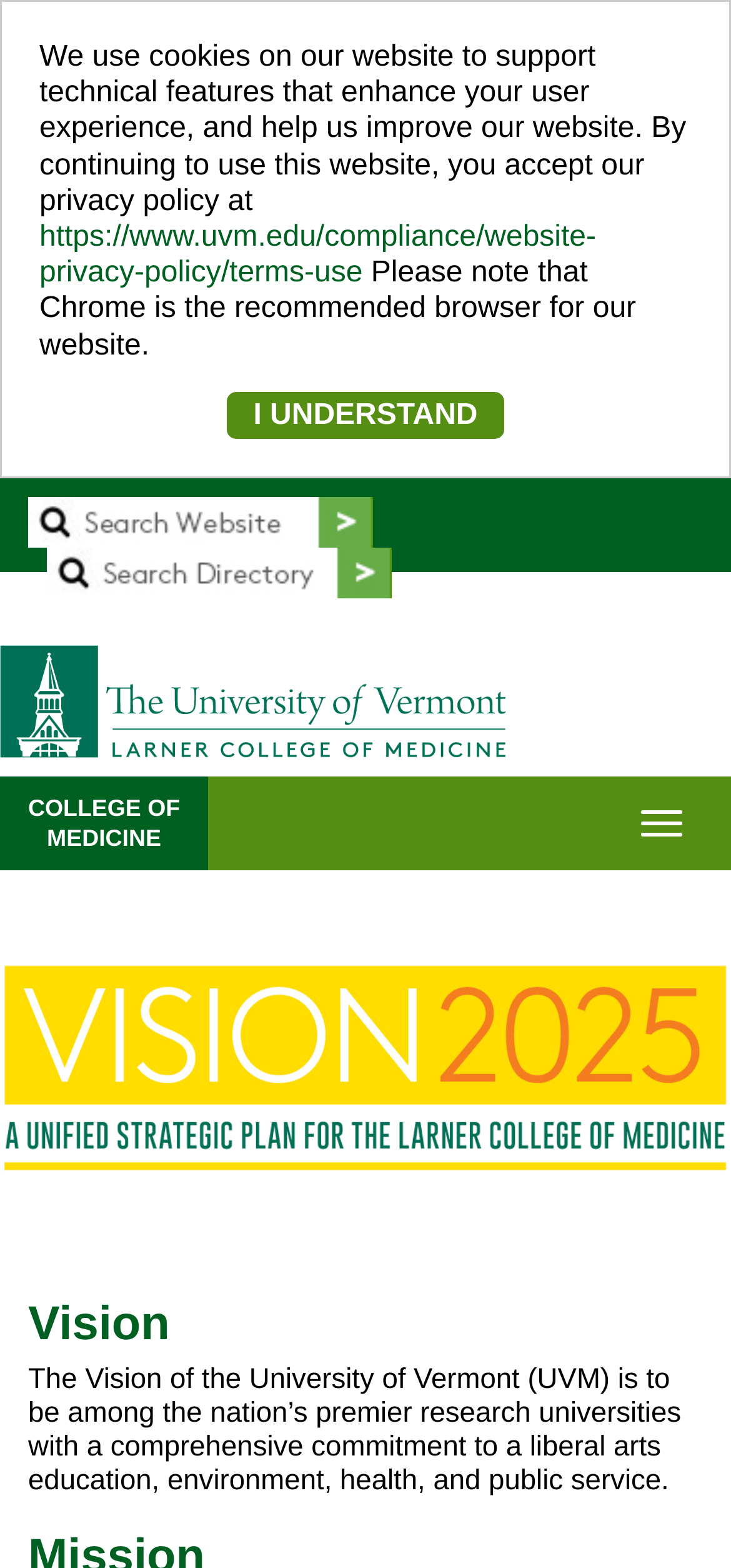Generate a thorough caption detailing the webpage content.

The webpage is about the Strategic Plan, Vision 2025 of the College of Medicine at the University of Vermont. At the top, there is a notification bar with a message about the website's cookie policy and a link to the privacy policy. Below this, there is a note recommending the use of Chrome as the preferred browser. An "I UNDERSTAND" button is located to the right of this note.

On the top-right corner, there is a search bar with two options: "Search Website" and "Search Directory", each accompanied by a small icon. The University of Vermont College of Medicine logo is situated on the top-left corner, with a link to the college's website.

A navigation toggle button is located on the top-right corner, allowing users to access the website's menu. Below this, there is a prominent banner with the title "Vision 2025 Strategic Plan" and an accompanying image.

The main content of the webpage is divided into sections, with a heading titled "Vision" situated near the top. Below this, there is a paragraph of text describing the University of Vermont's vision, which includes a commitment to research, liberal arts education, environment, health, and public service.